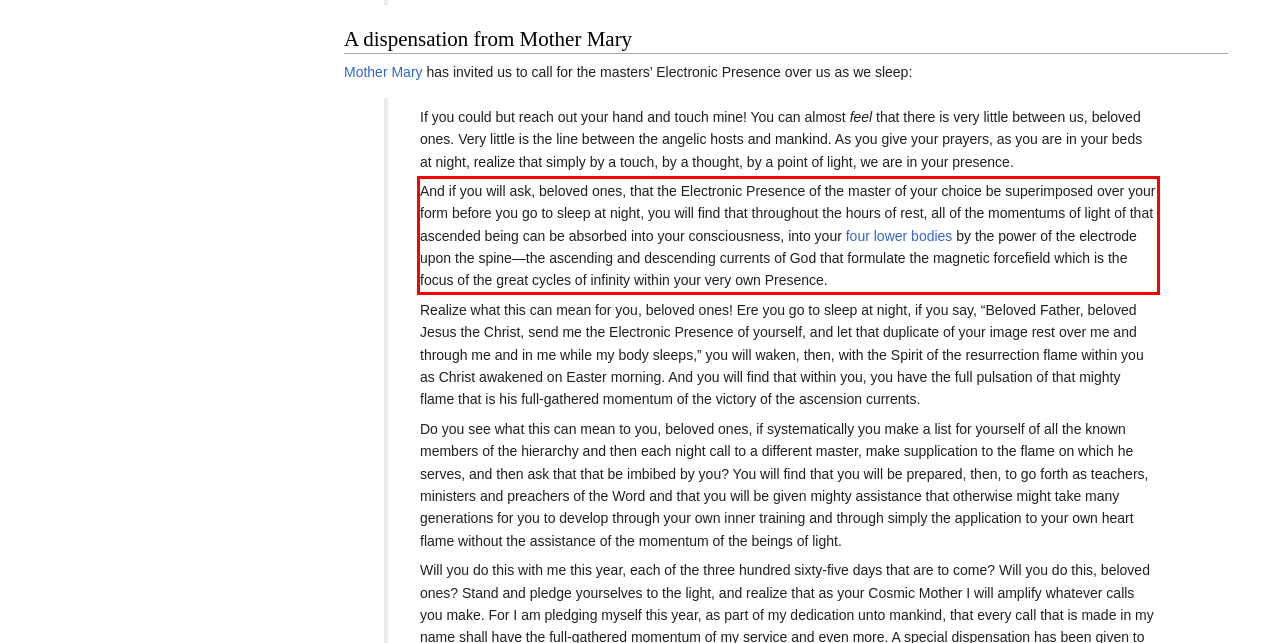Examine the webpage screenshot, find the red bounding box, and extract the text content within this marked area.

And if you will ask, beloved ones, that the Electronic Presence of the master of your choice be superimposed over your form before you go to sleep at night, you will find that throughout the hours of rest, all of the momentums of light of that ascended being can be absorbed into your consciousness, into your four lower bodies by the power of the electrode upon the spine—the ascending and descending currents of God that formulate the magnetic forcefield which is the focus of the great cycles of infinity within your very own Presence.